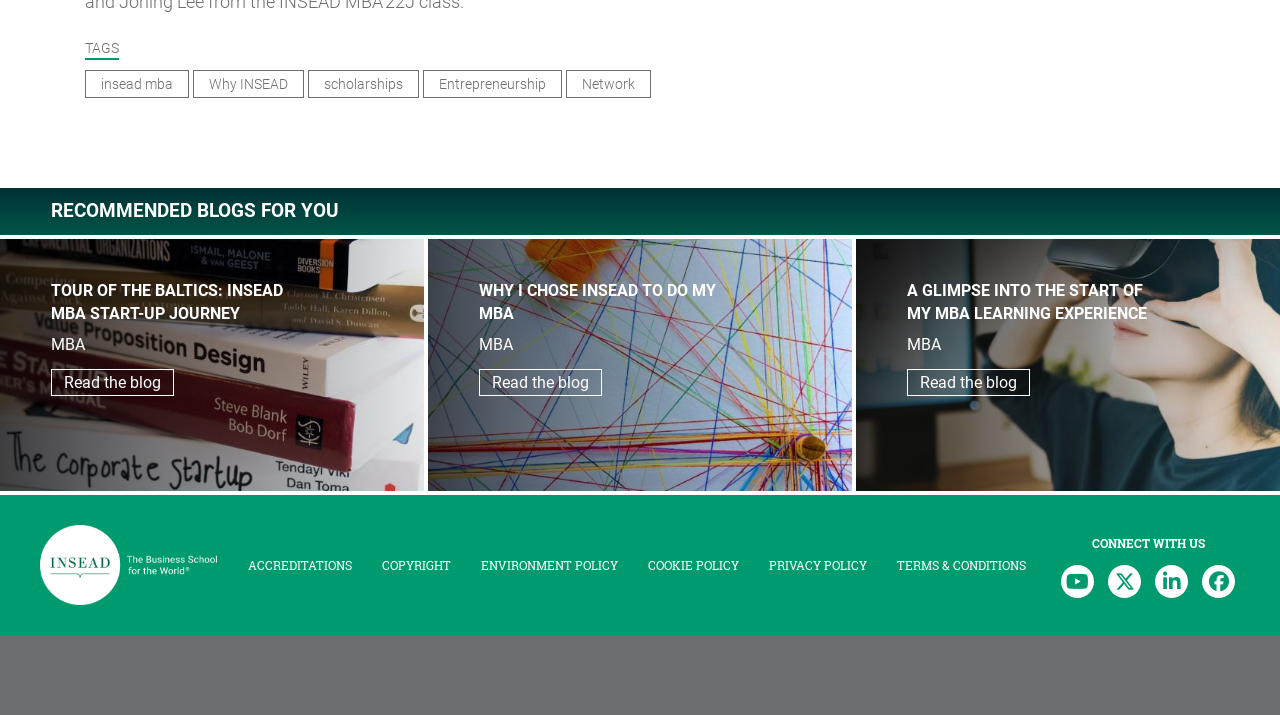Provide a one-word or short-phrase response to the question:
How many social media links are in the 'CONNECT WITH US' section?

4